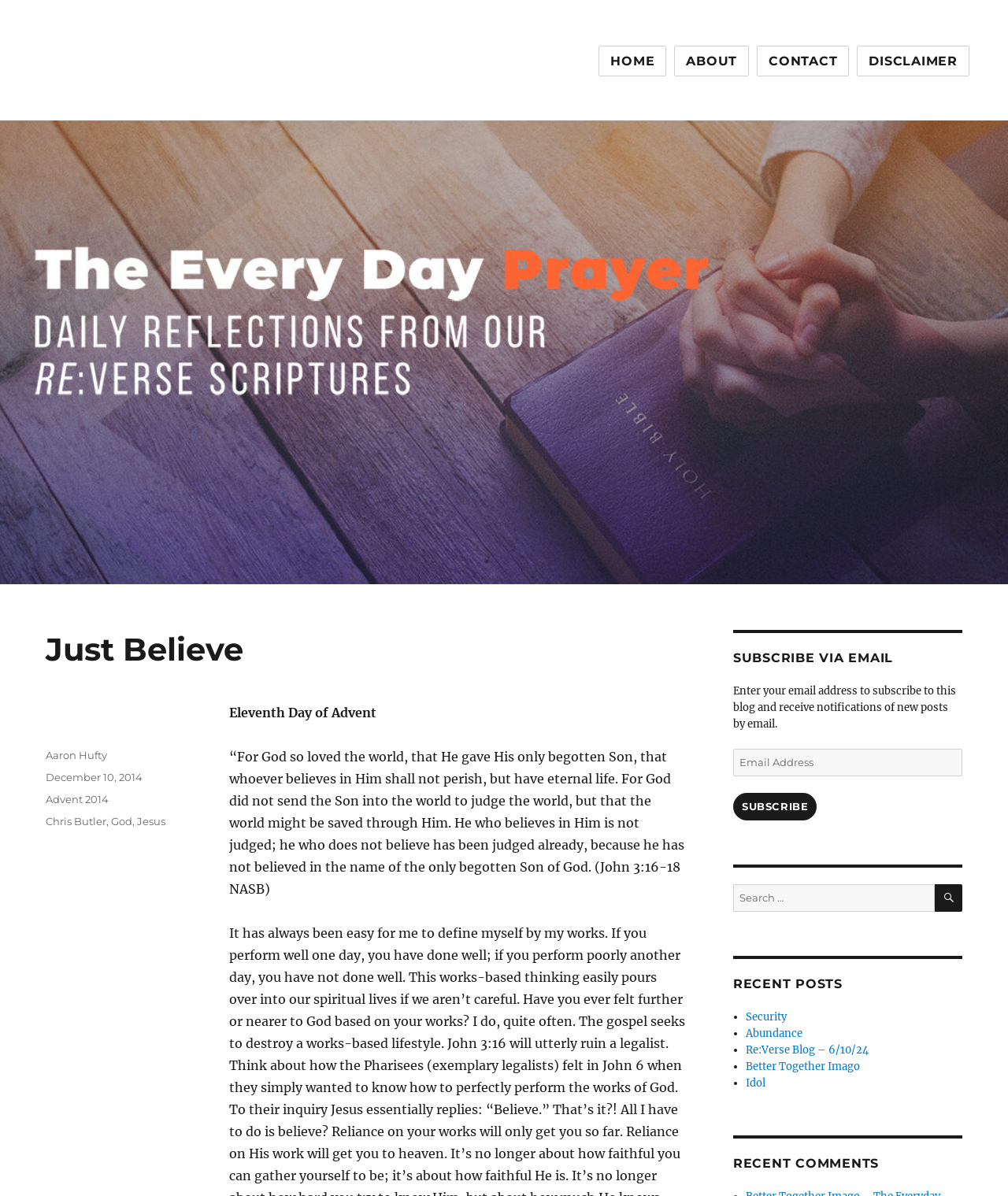Locate the bounding box coordinates of the element that should be clicked to execute the following instruction: "Click on the 'HOME' link".

[0.594, 0.038, 0.661, 0.064]